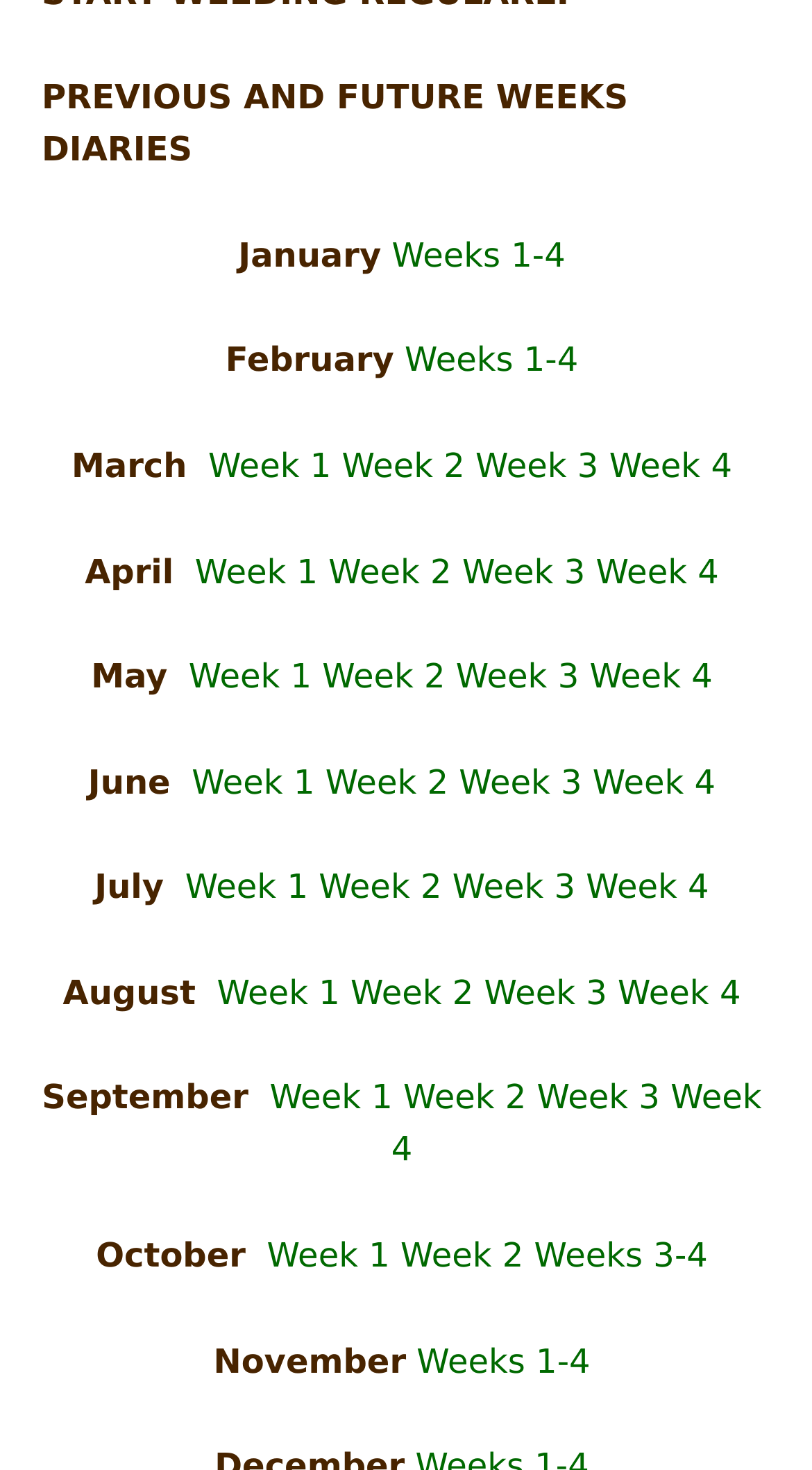Identify the bounding box coordinates of the part that should be clicked to carry out this instruction: "Go to week 2 of July".

[0.392, 0.59, 0.557, 0.617]